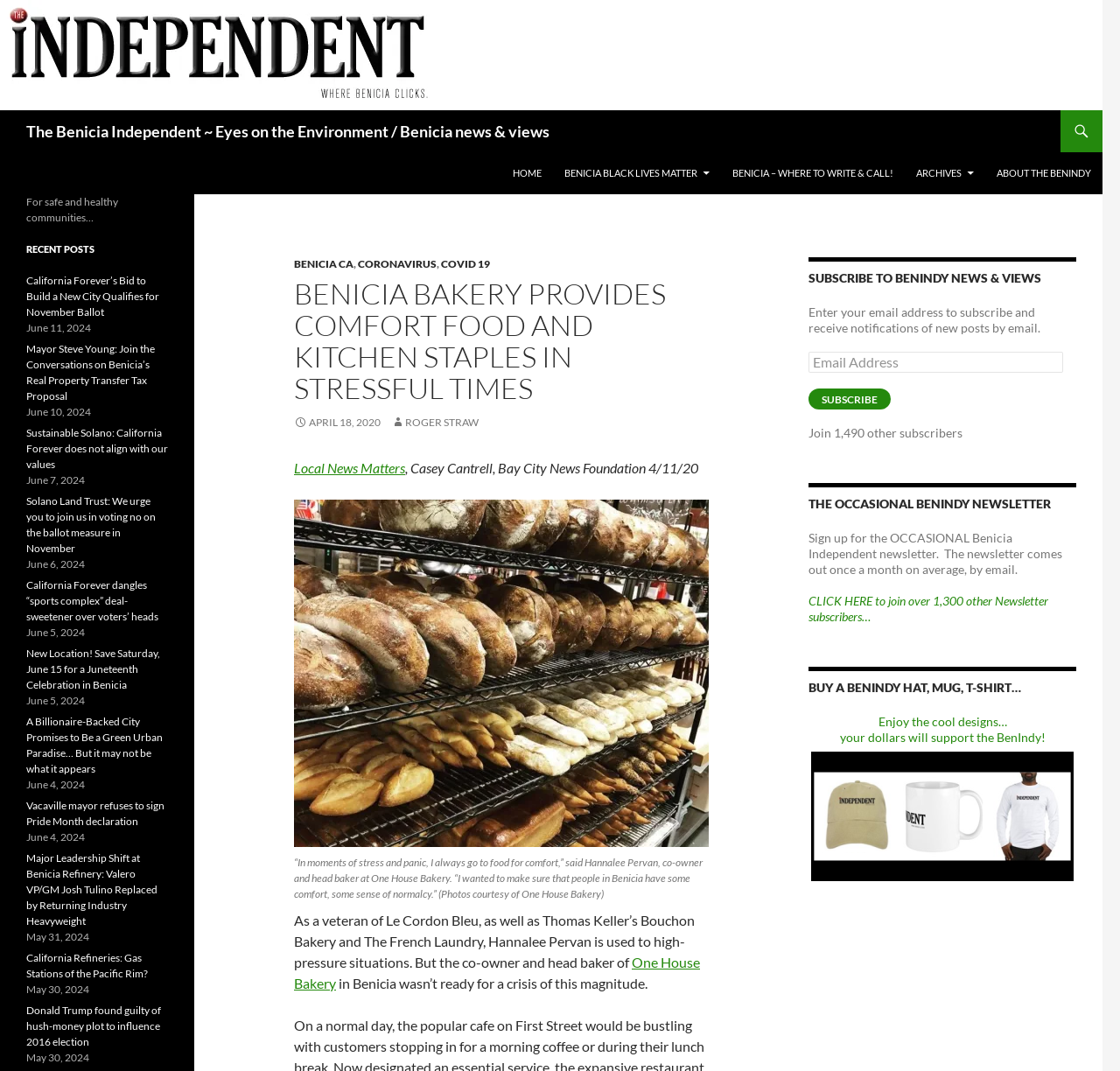Please locate the bounding box coordinates of the element that should be clicked to complete the given instruction: "Click on the 'One House Bakery' link".

[0.262, 0.891, 0.625, 0.926]